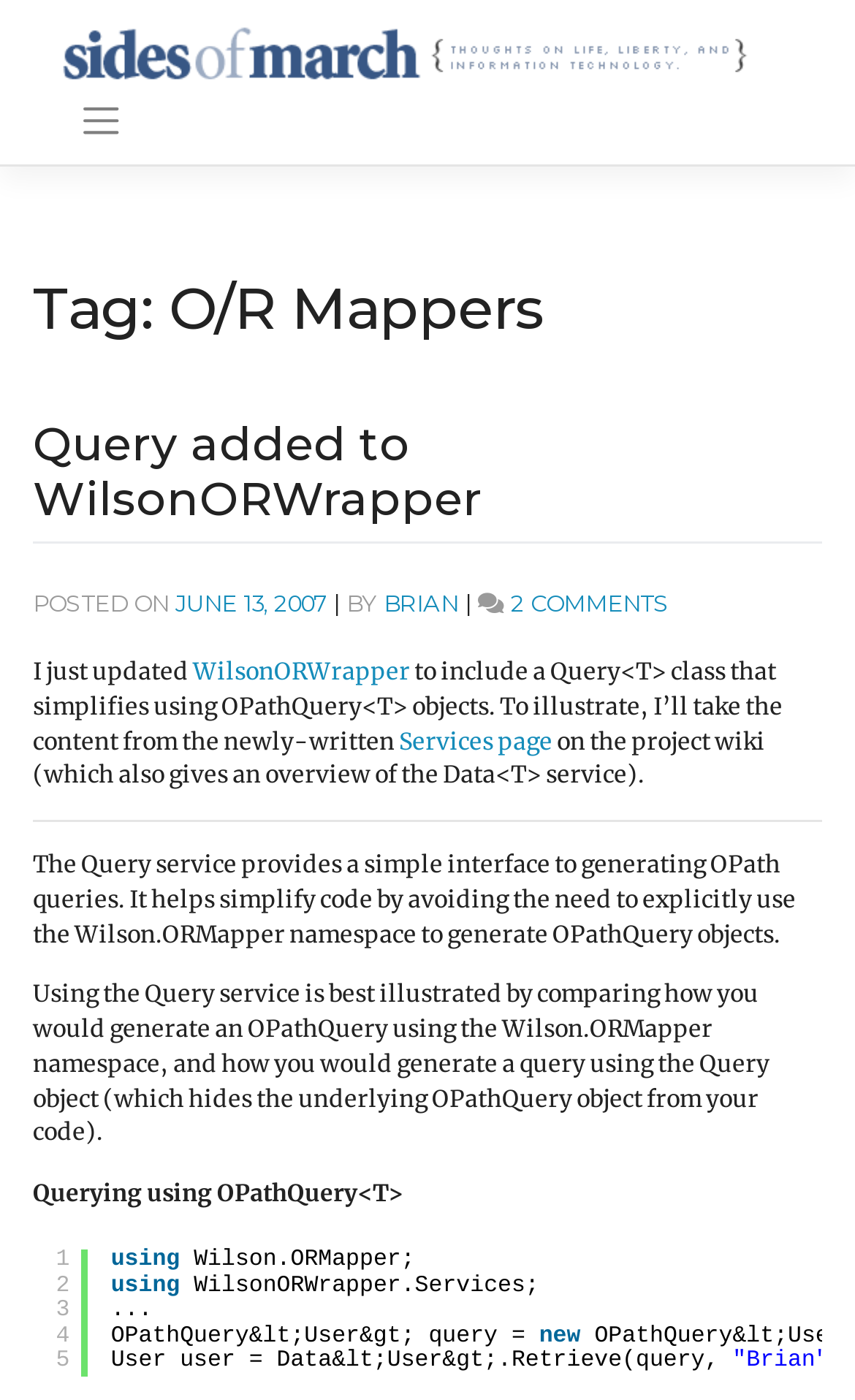Given the element description June 13, 2007, predict the bounding box coordinates for the UI element in the webpage screenshot. The format should be (top-left x, top-left y, bottom-right x, bottom-right y), and the values should be between 0 and 1.

[0.205, 0.42, 0.382, 0.441]